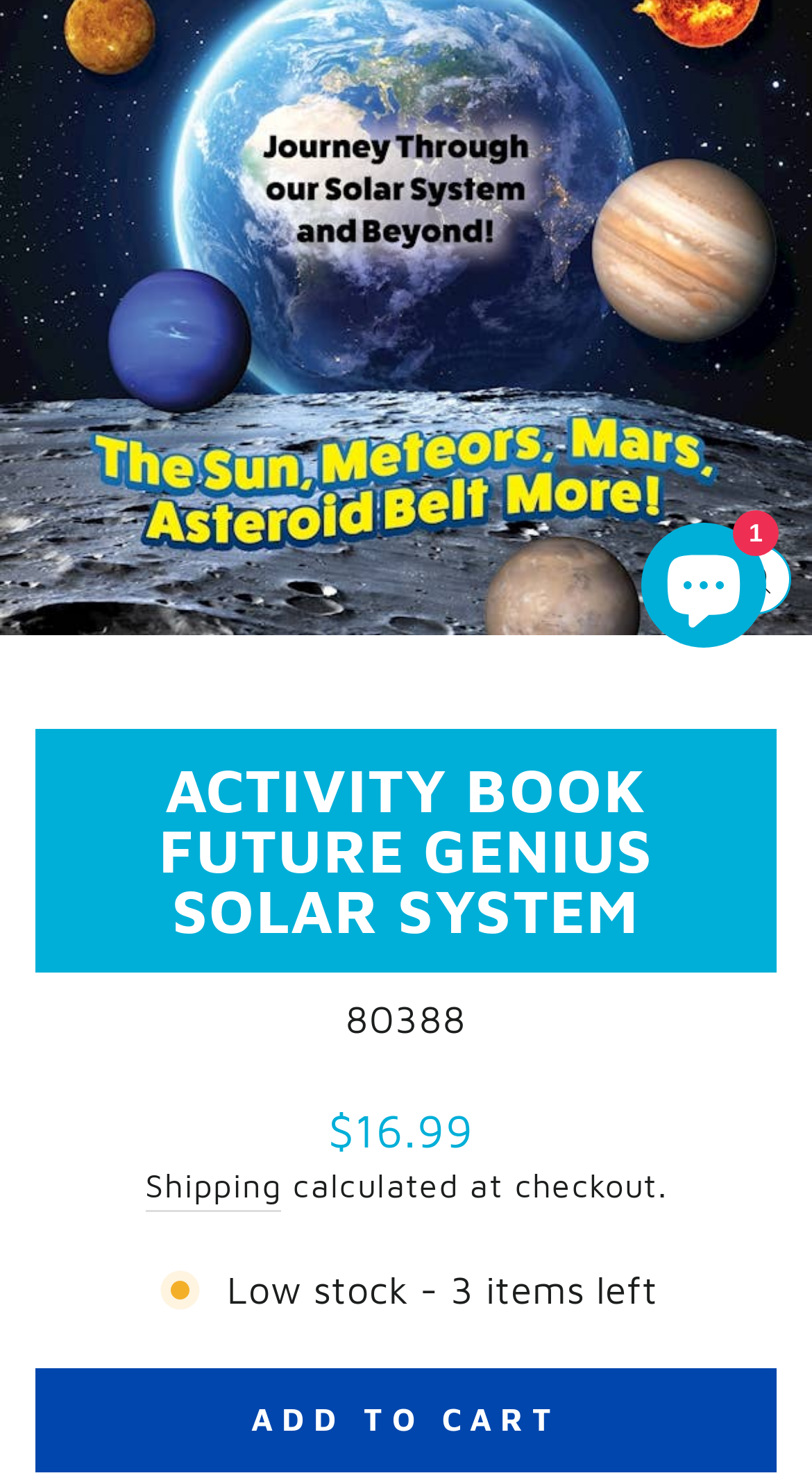Provide the bounding box coordinates of the UI element this sentence describes: "Add to cart".

[0.044, 0.925, 0.956, 0.994]